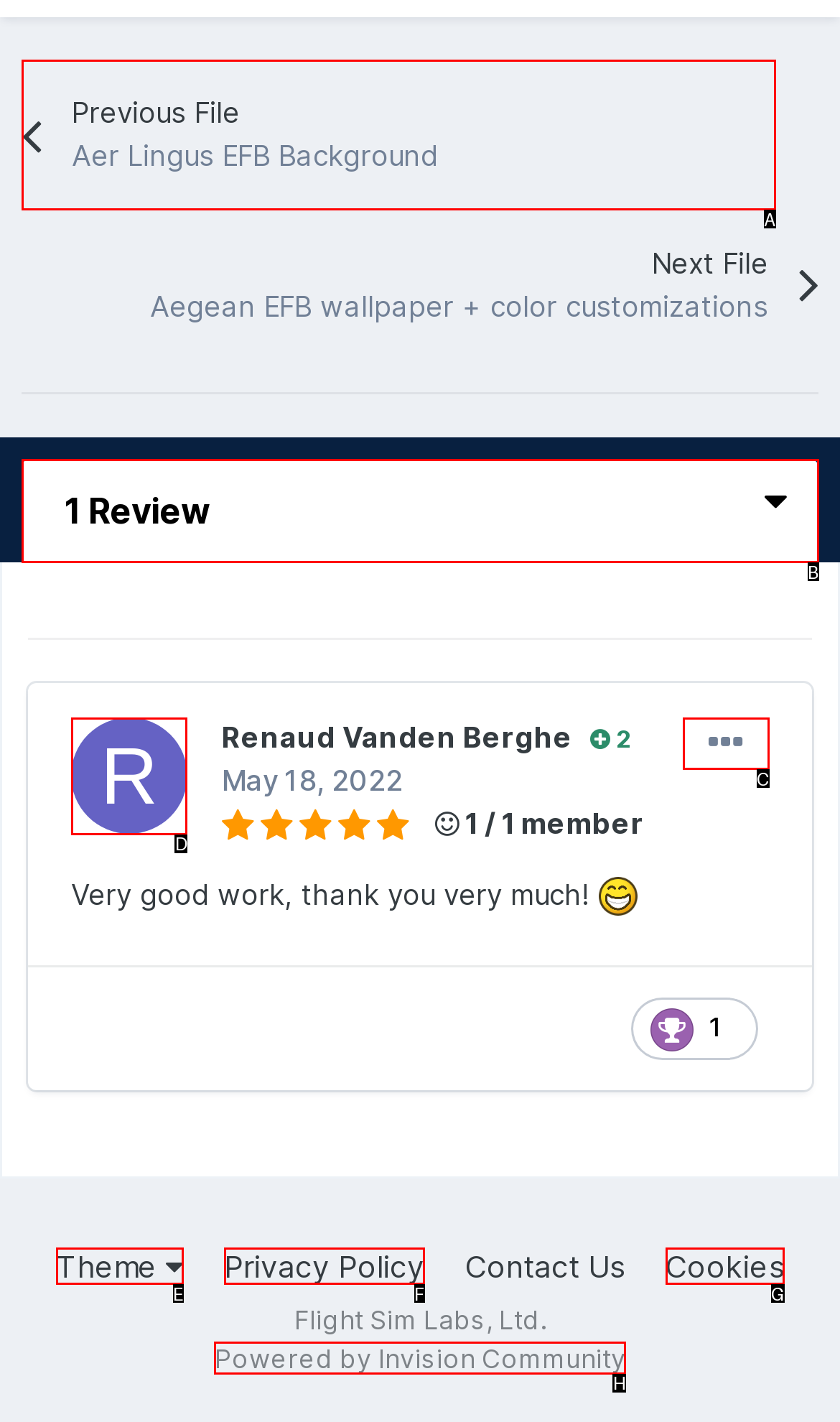Determine the letter of the element to click to accomplish this task: View Renaud Vanden Berghe's profile. Respond with the letter.

D